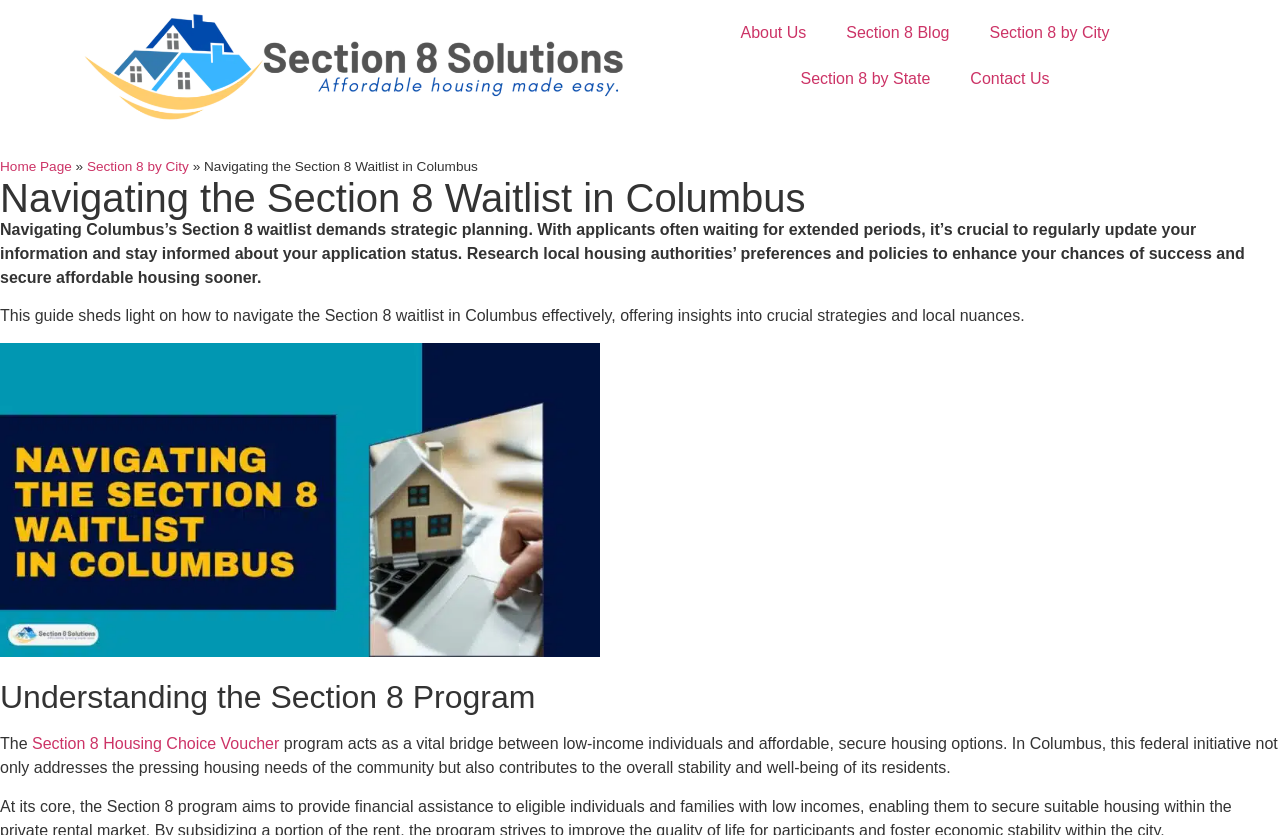Determine the bounding box coordinates of the element's region needed to click to follow the instruction: "read about the Section 8 program". Provide these coordinates as four float numbers between 0 and 1, formatted as [left, top, right, bottom].

[0.0, 0.881, 0.218, 0.901]